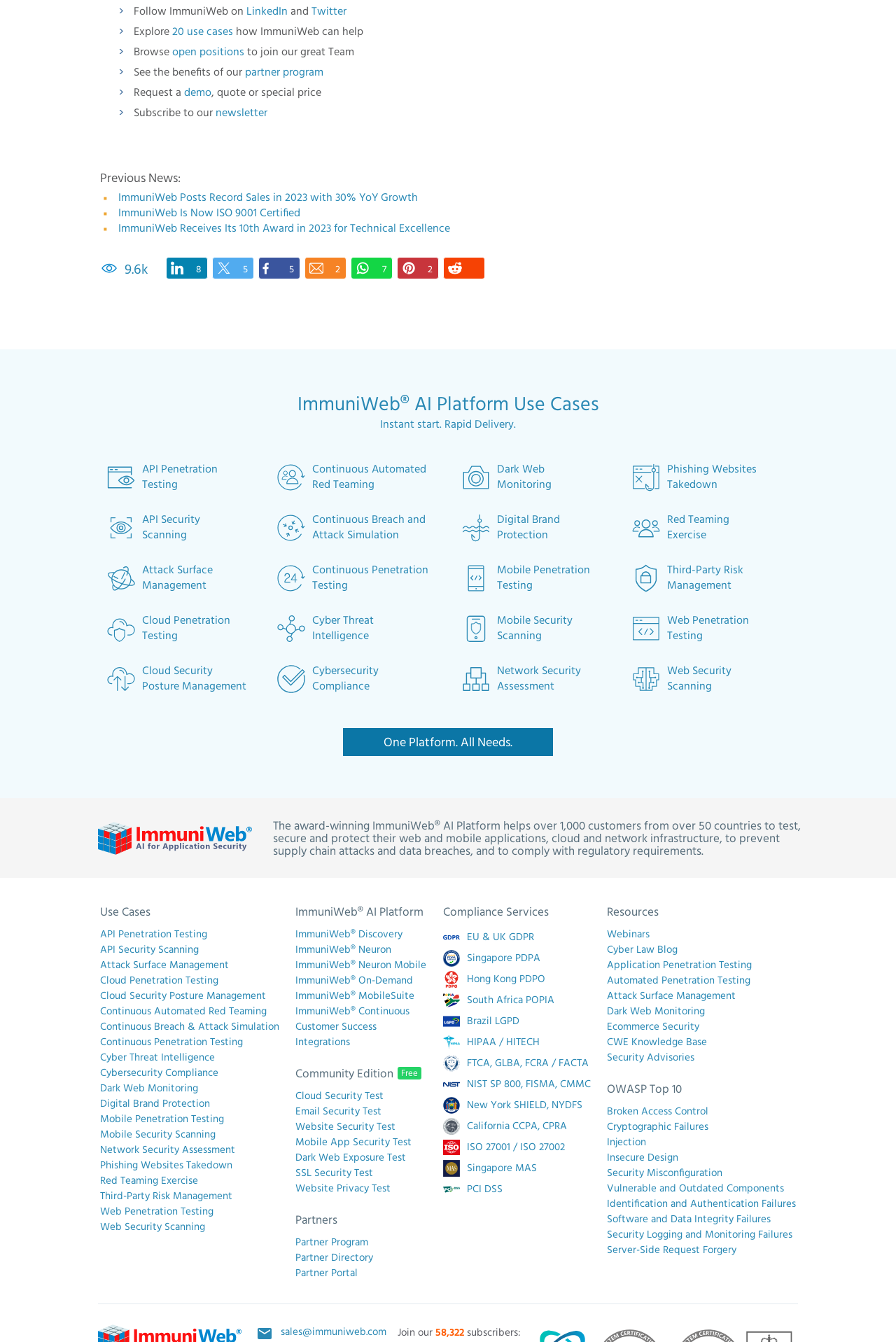Locate the bounding box coordinates of the element I should click to achieve the following instruction: "Read more about 'IF MY CONTRACEPTIVE FAILS'".

None